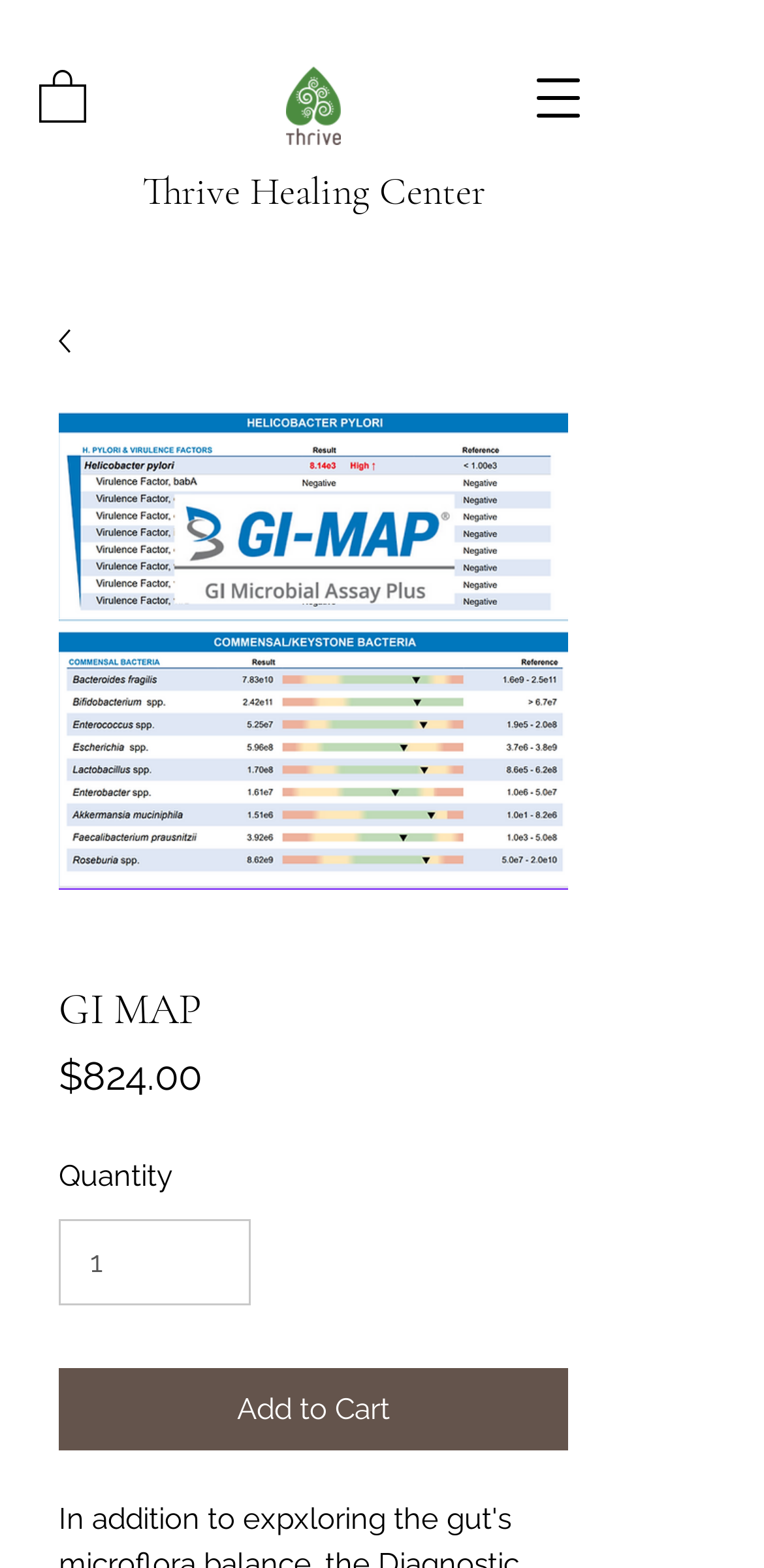Based on the image, give a detailed response to the question: What is the minimum quantity of GI MAP that can be ordered?

I found a spinbutton element with the text 'Quantity' and attributes valuemin: 1 and valuemax: 99999, which suggests that the minimum quantity of GI MAP that can be ordered is 1.